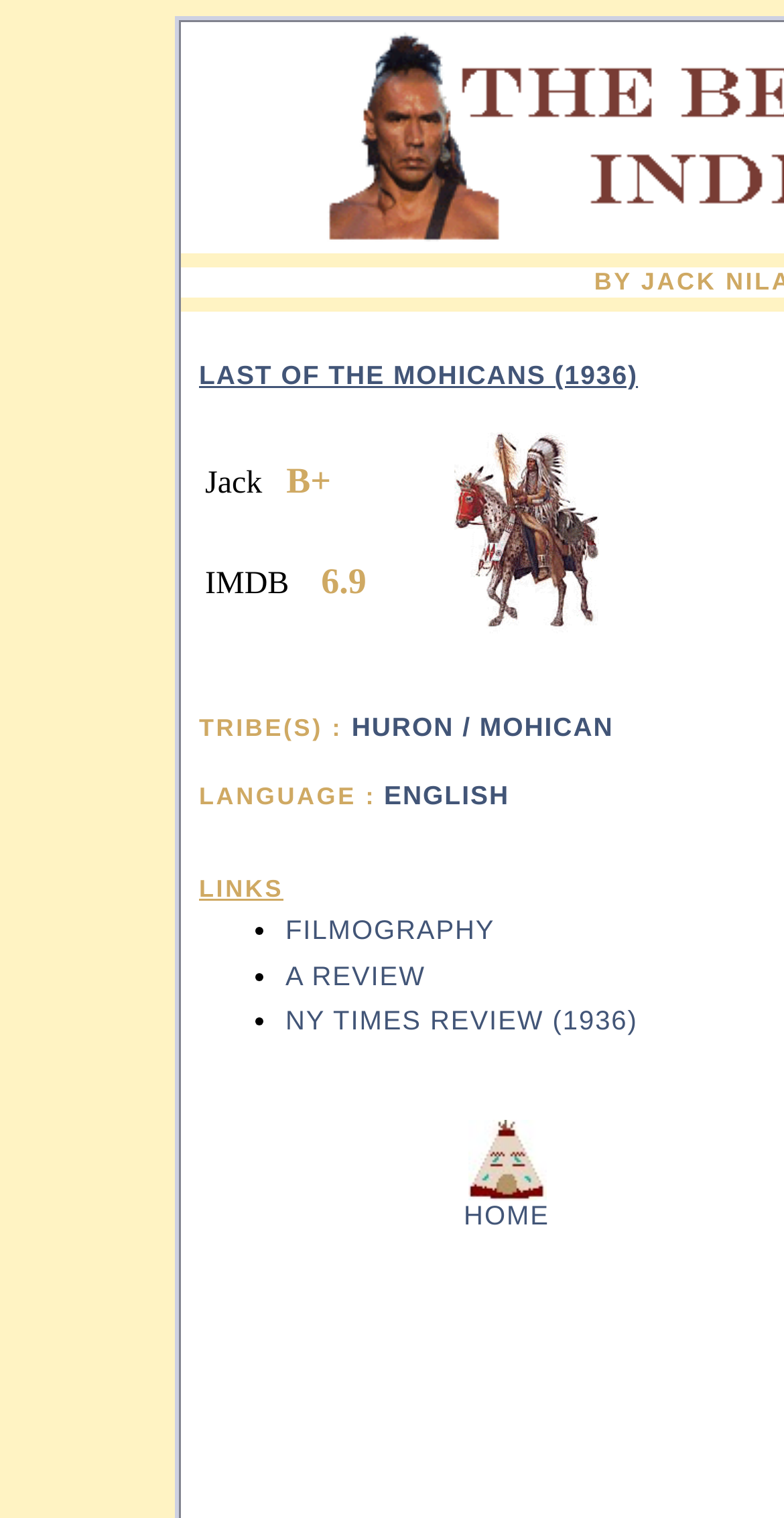Can you give a comprehensive explanation to the question given the content of the image?
What is the link to the NY Times review?

The link to the NY Times review can be found in the list of links in the second table, which includes 'FILMOGRAPHY', 'A REVIEW', and 'NY TIMES REVIEW (1936)'.